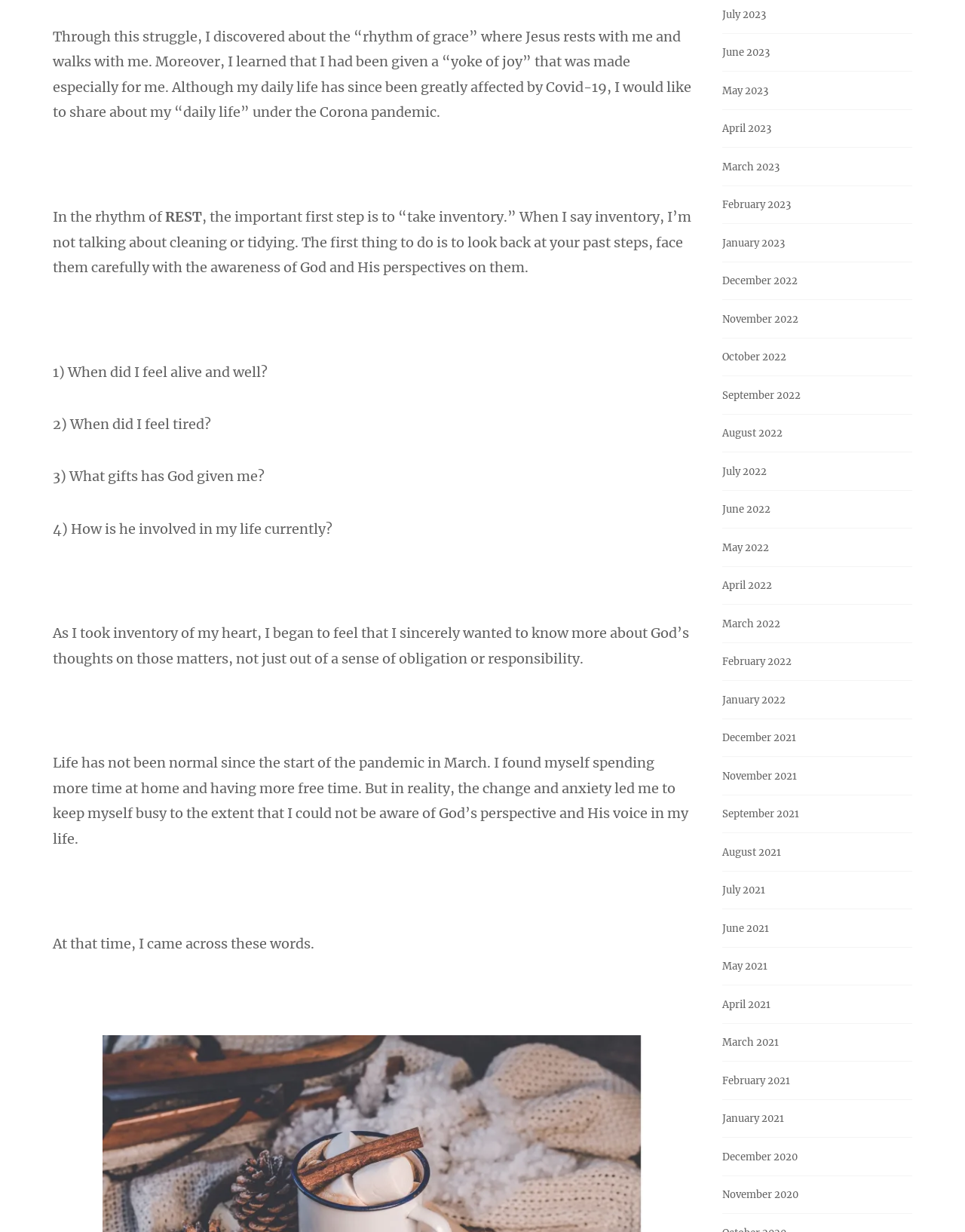What is the author's reflection about during the pandemic?
Respond with a short answer, either a single word or a phrase, based on the image.

Rhythm of grace